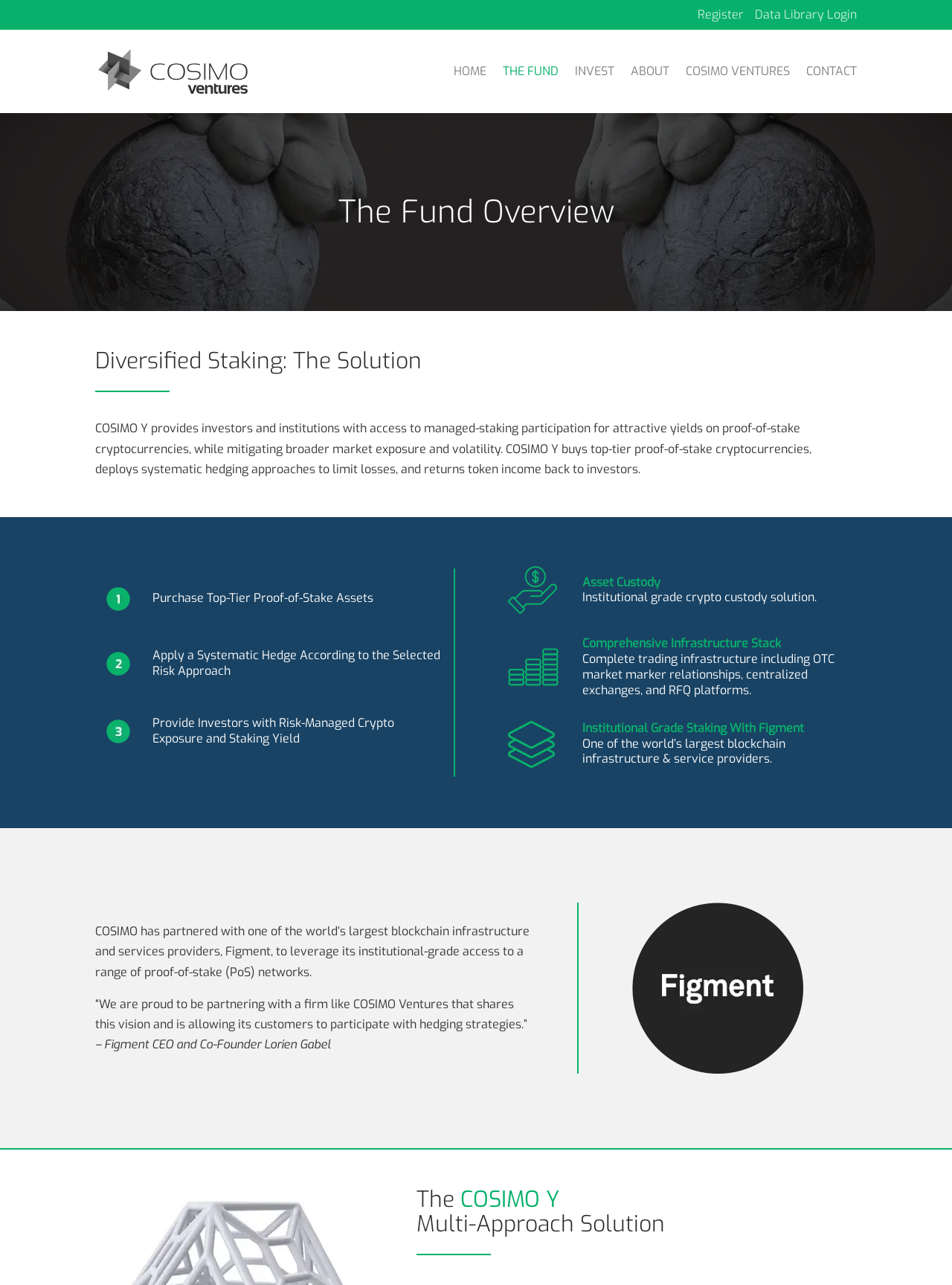Locate the bounding box coordinates of the area to click to fulfill this instruction: "Click on Register". The bounding box should be presented as four float numbers between 0 and 1, in the order [left, top, right, bottom].

[0.733, 0.007, 0.781, 0.023]